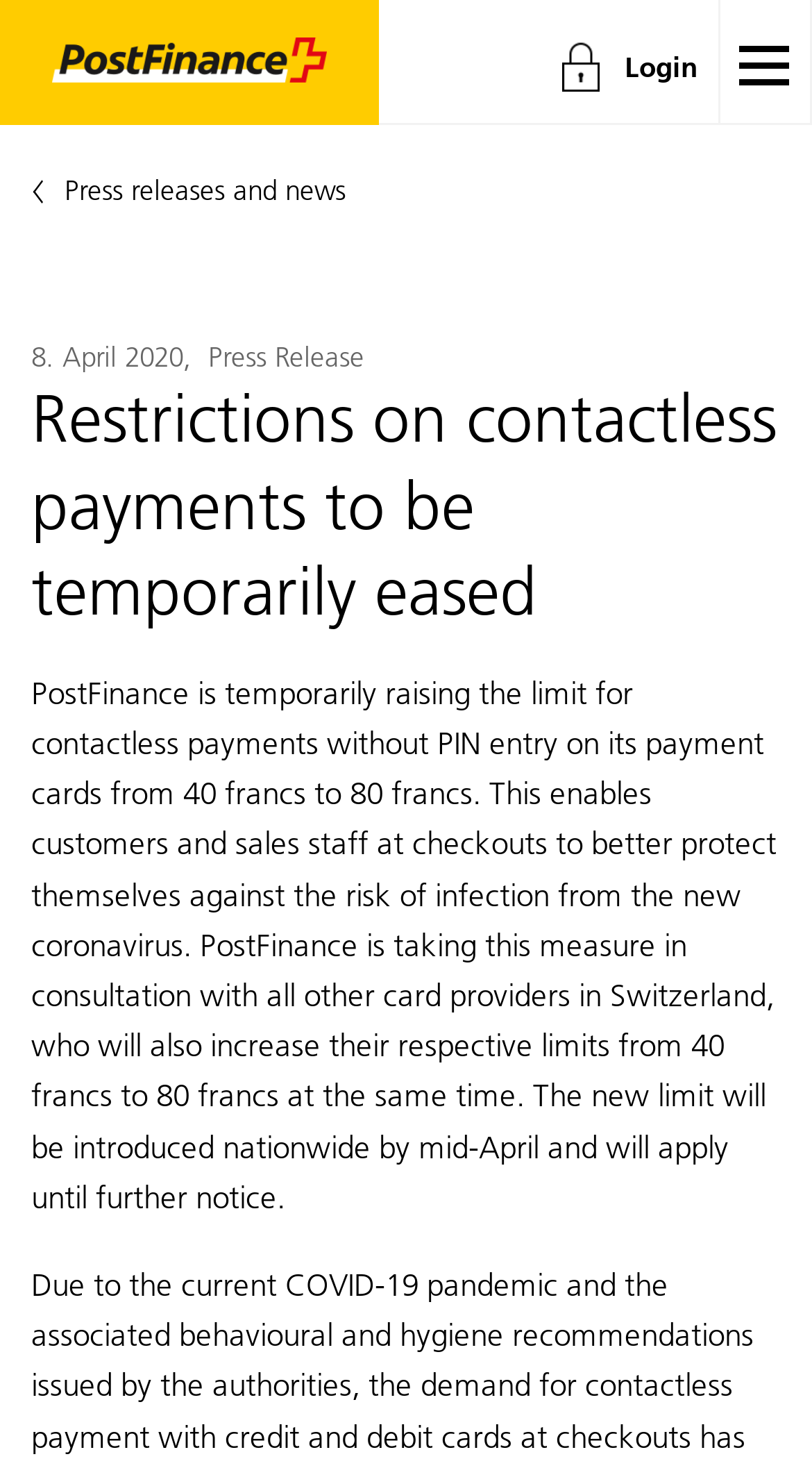What is the main heading displayed on the webpage? Please provide the text.

Navigate in PostFinance